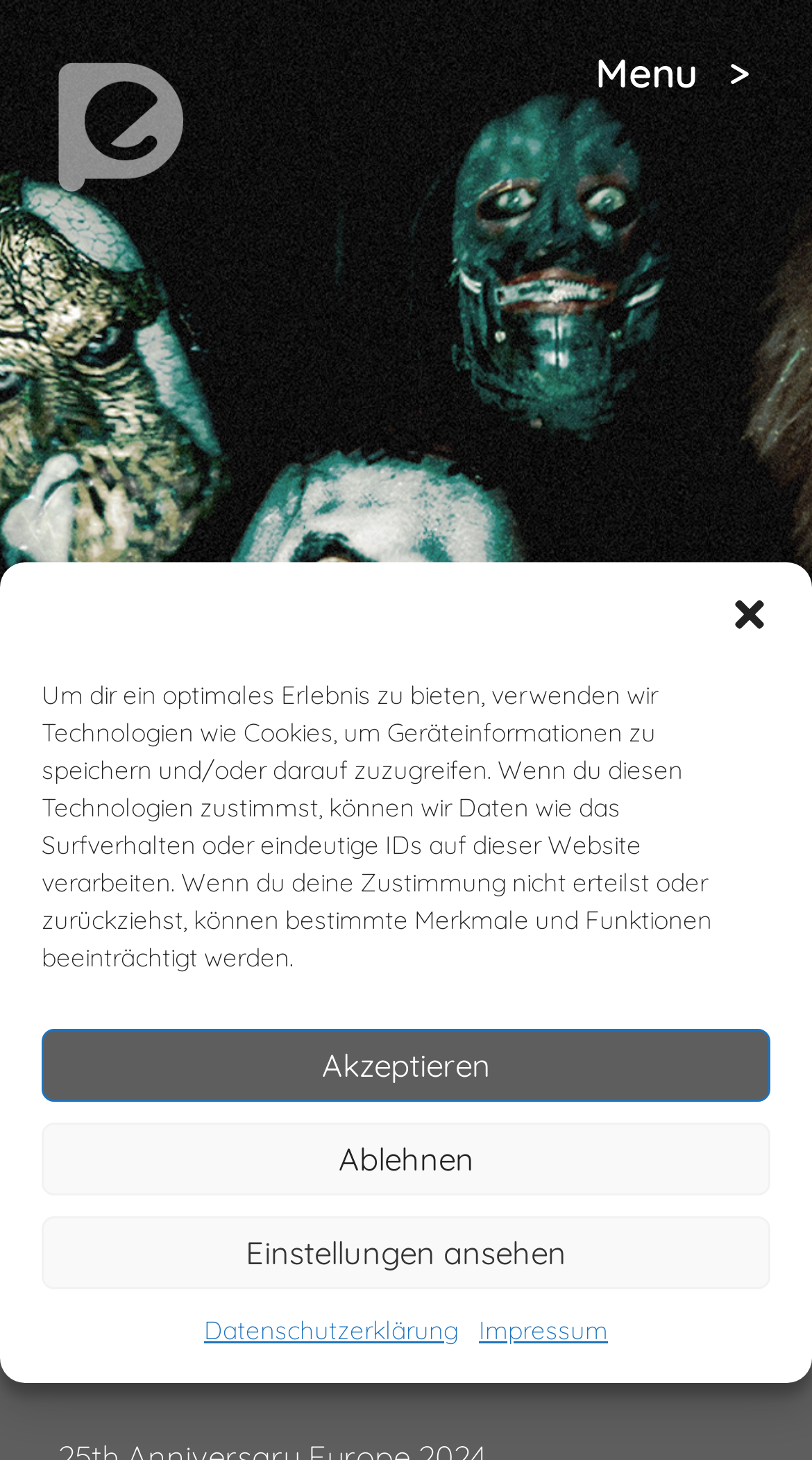Locate the bounding box coordinates of the element I should click to achieve the following instruction: "Open menu".

[0.733, 0.029, 0.923, 0.074]